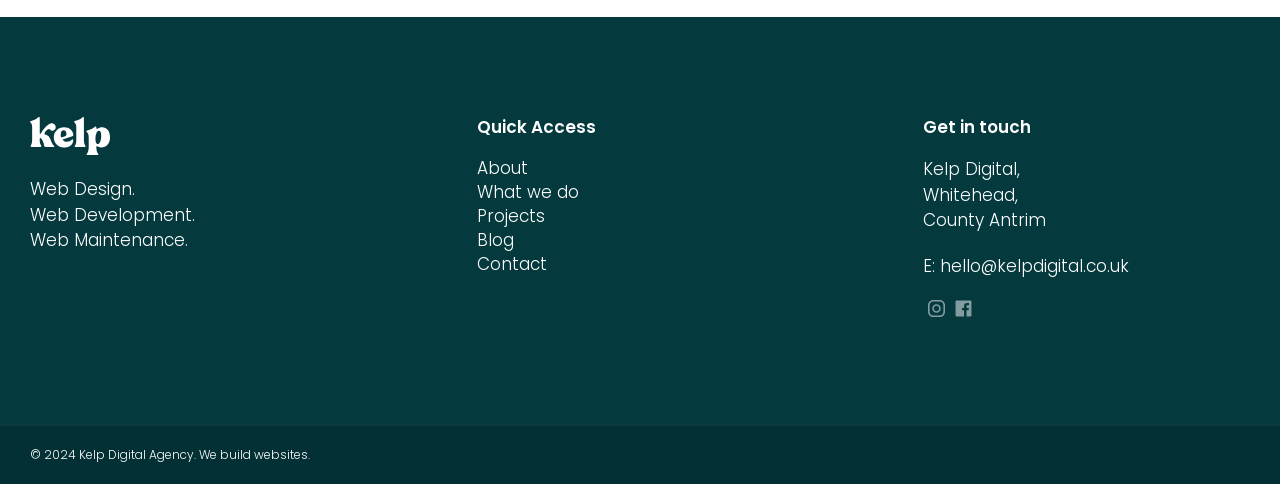What is the year of the copyright?
Respond with a short answer, either a single word or a phrase, based on the image.

2024